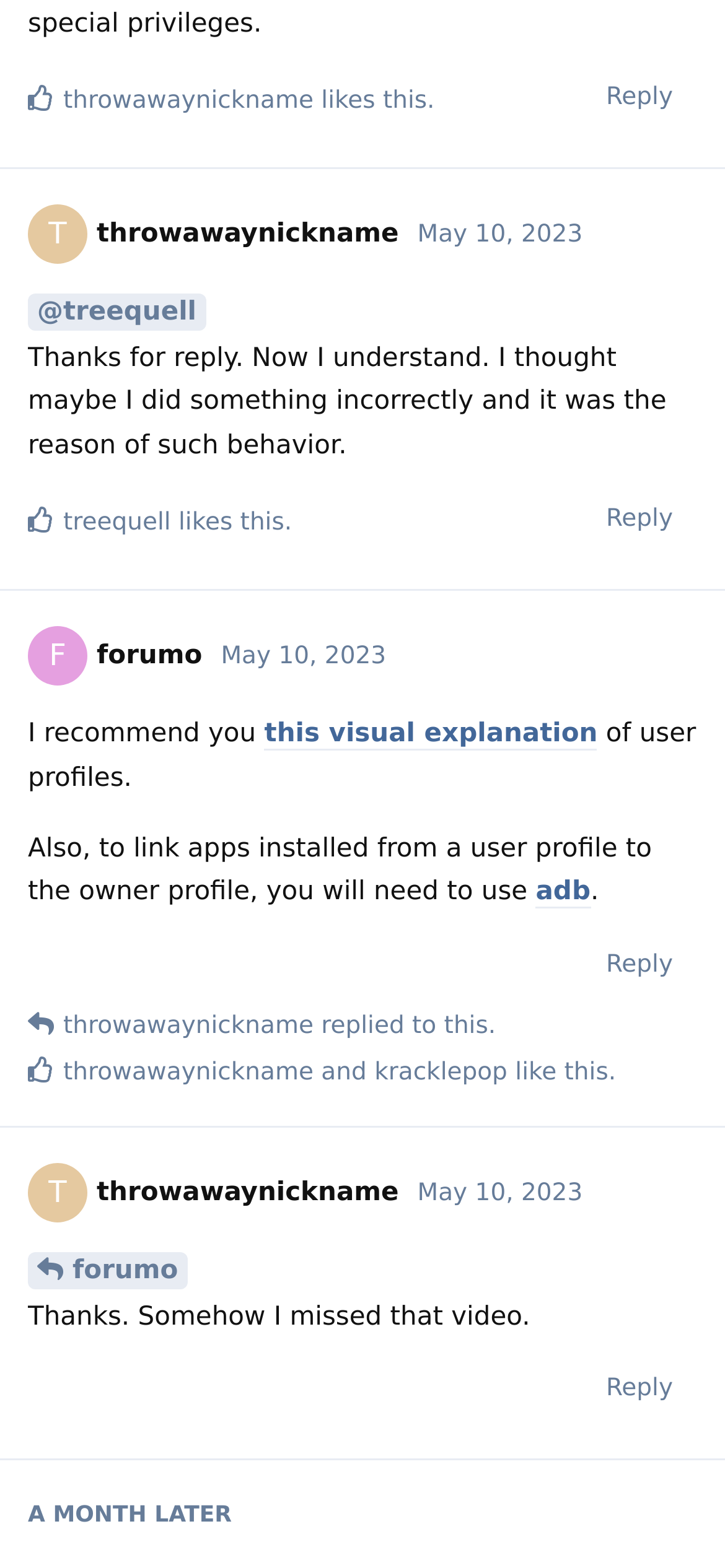Determine the coordinates of the bounding box for the clickable area needed to execute this instruction: "Reply to the first comment".

[0.803, 0.042, 0.962, 0.084]